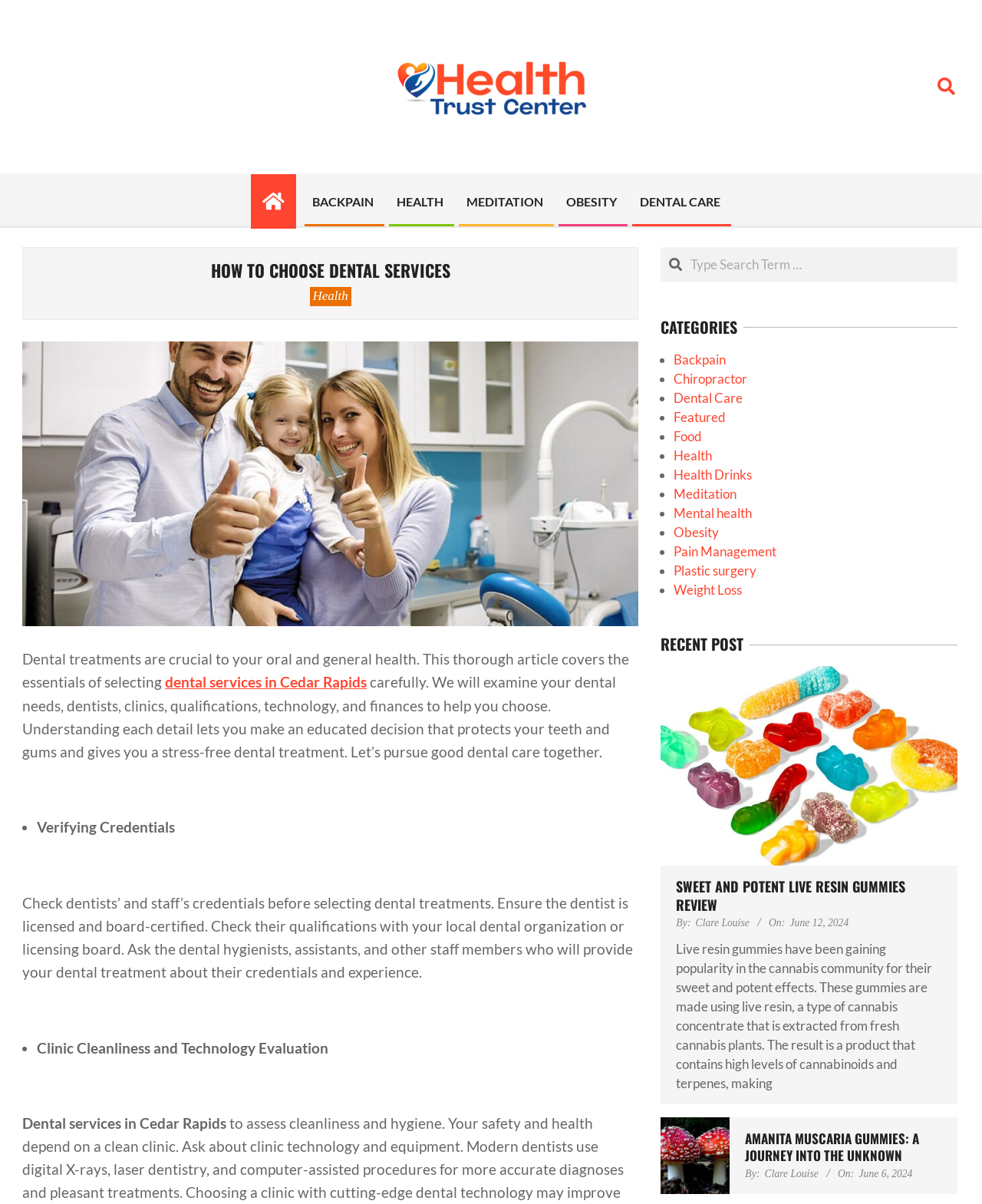Please locate and generate the primary heading on this webpage.

HOW TO CHOOSE DENTAL SERVICES